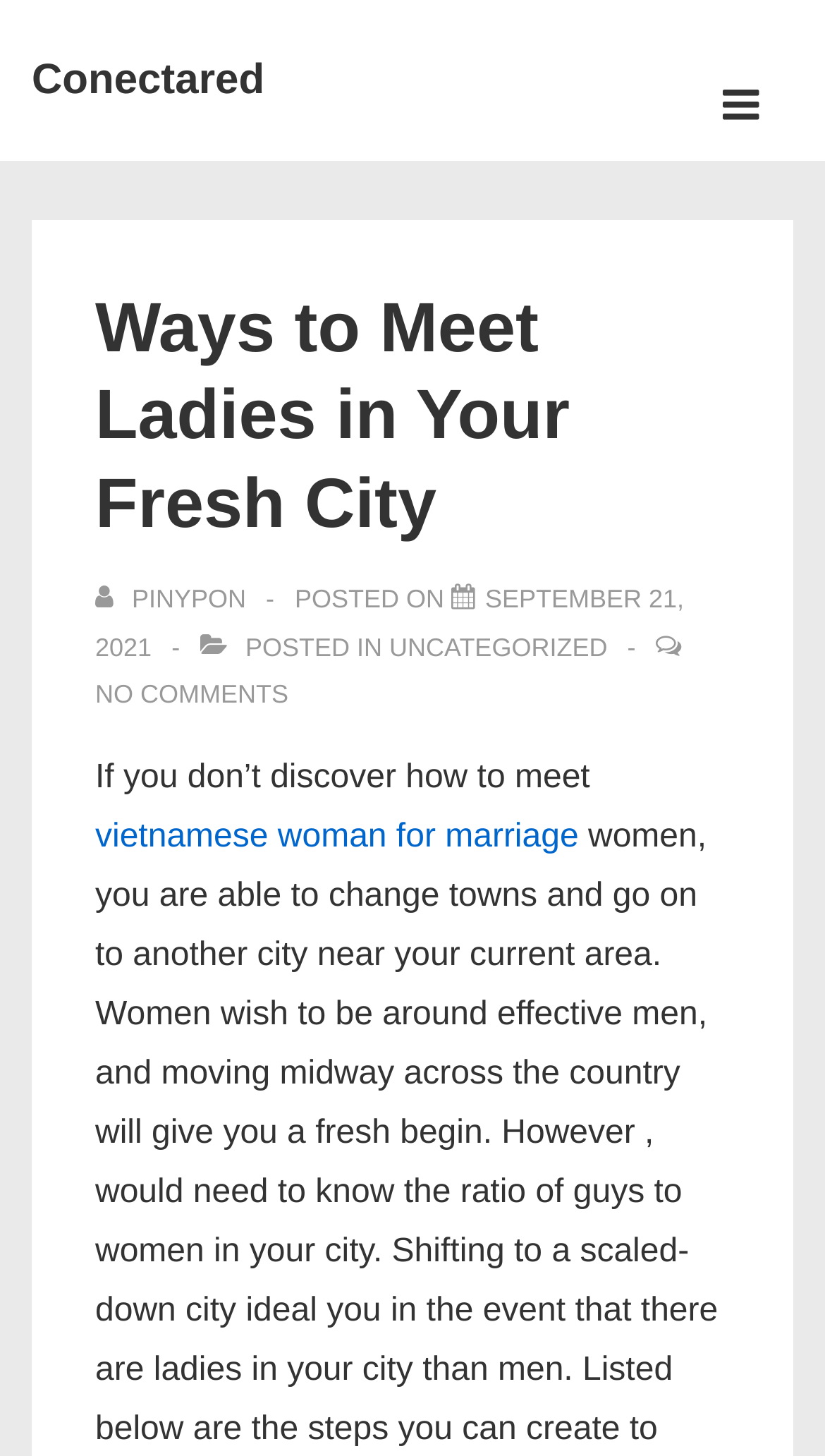Refer to the screenshot and give an in-depth answer to this question: What is the topic of the current post?

I found the topic by looking at the main heading 'Ways to Meet Ladies in Your Fresh City' which is located at the top of the webpage.